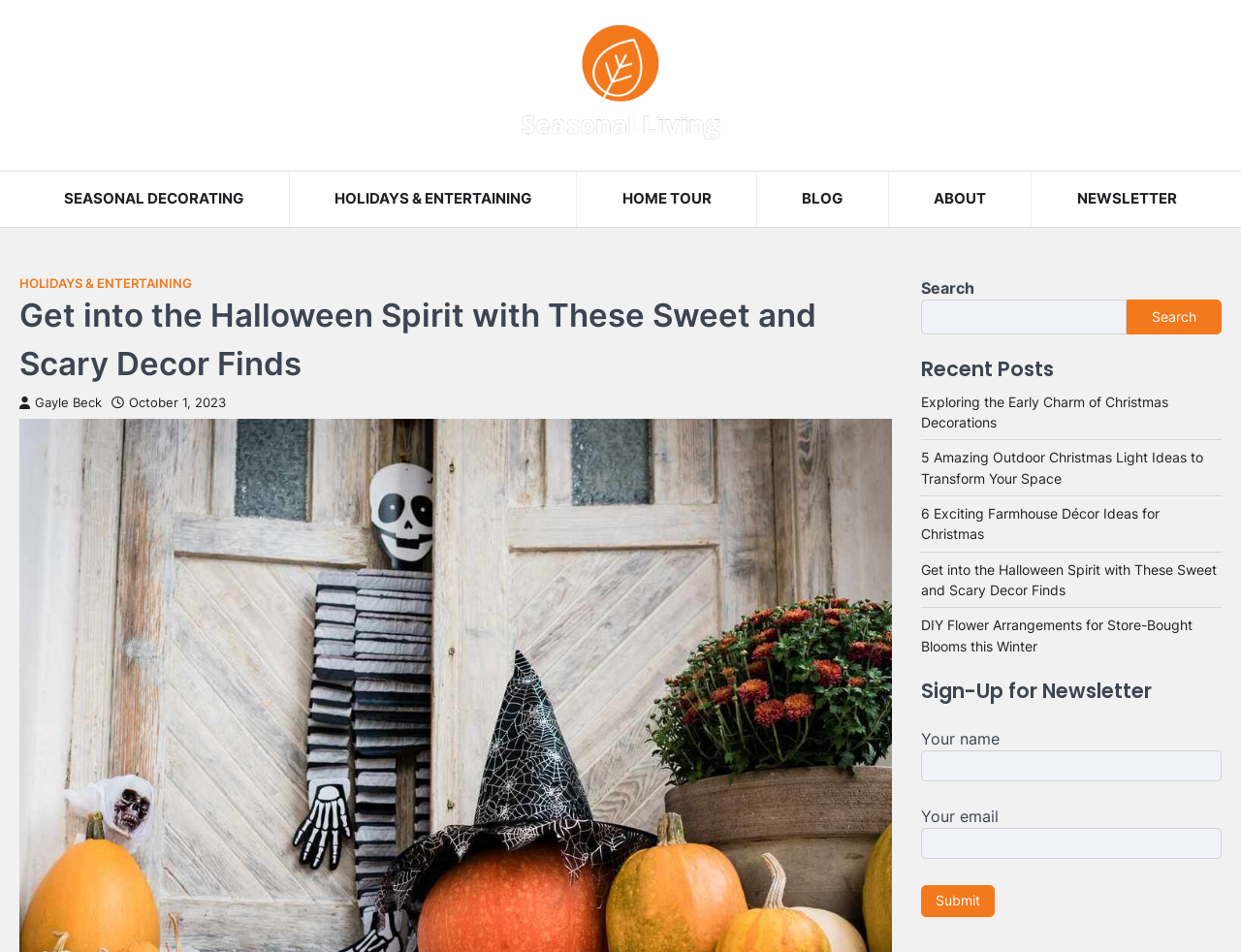Please identify the bounding box coordinates of the clickable element to fulfill the following instruction: "Search for something". The coordinates should be four float numbers between 0 and 1, i.e., [left, top, right, bottom].

[0.742, 0.314, 0.908, 0.351]